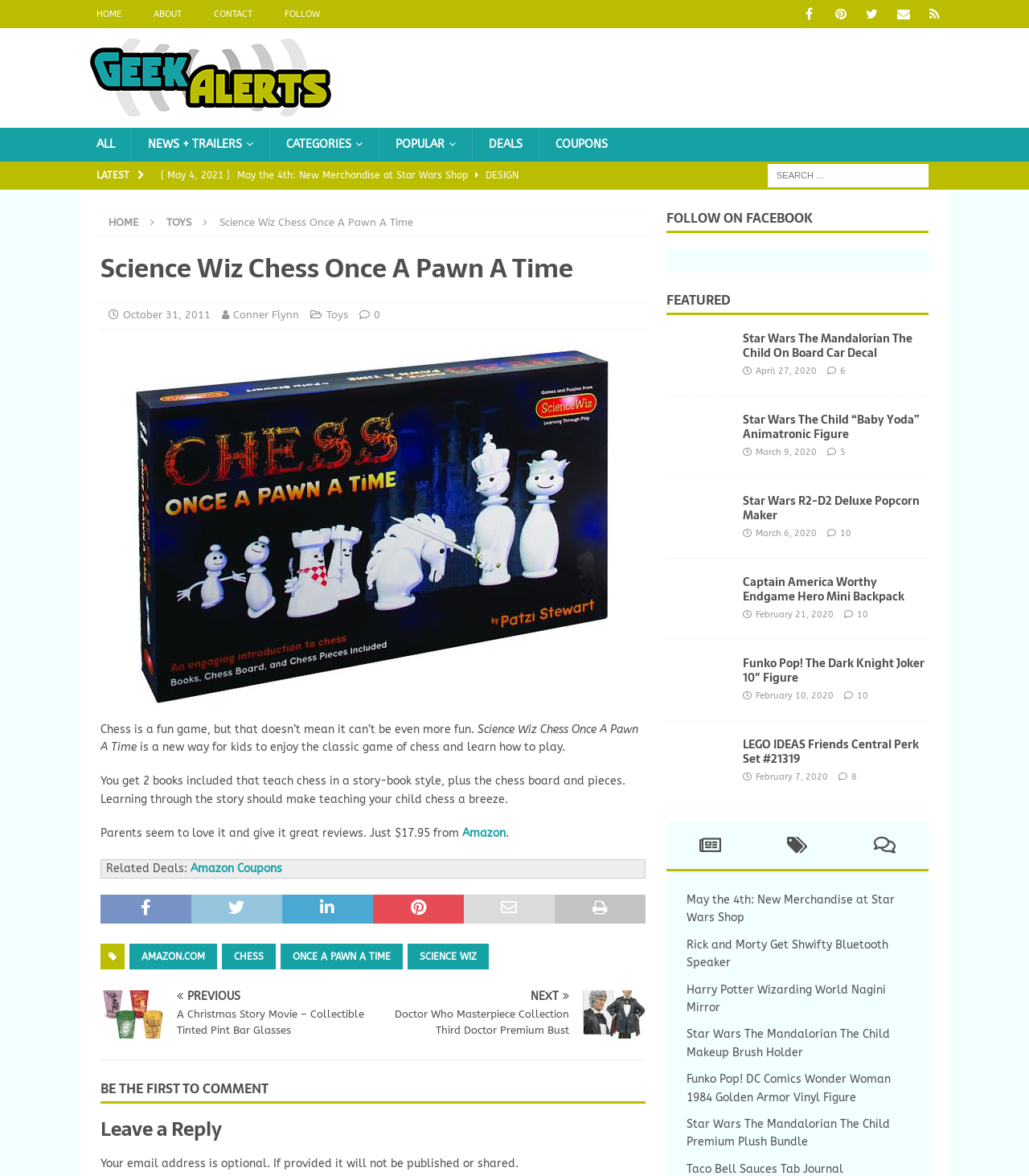What is the format of the chess lessons?
Examine the screenshot and reply with a single word or phrase.

Story-book style